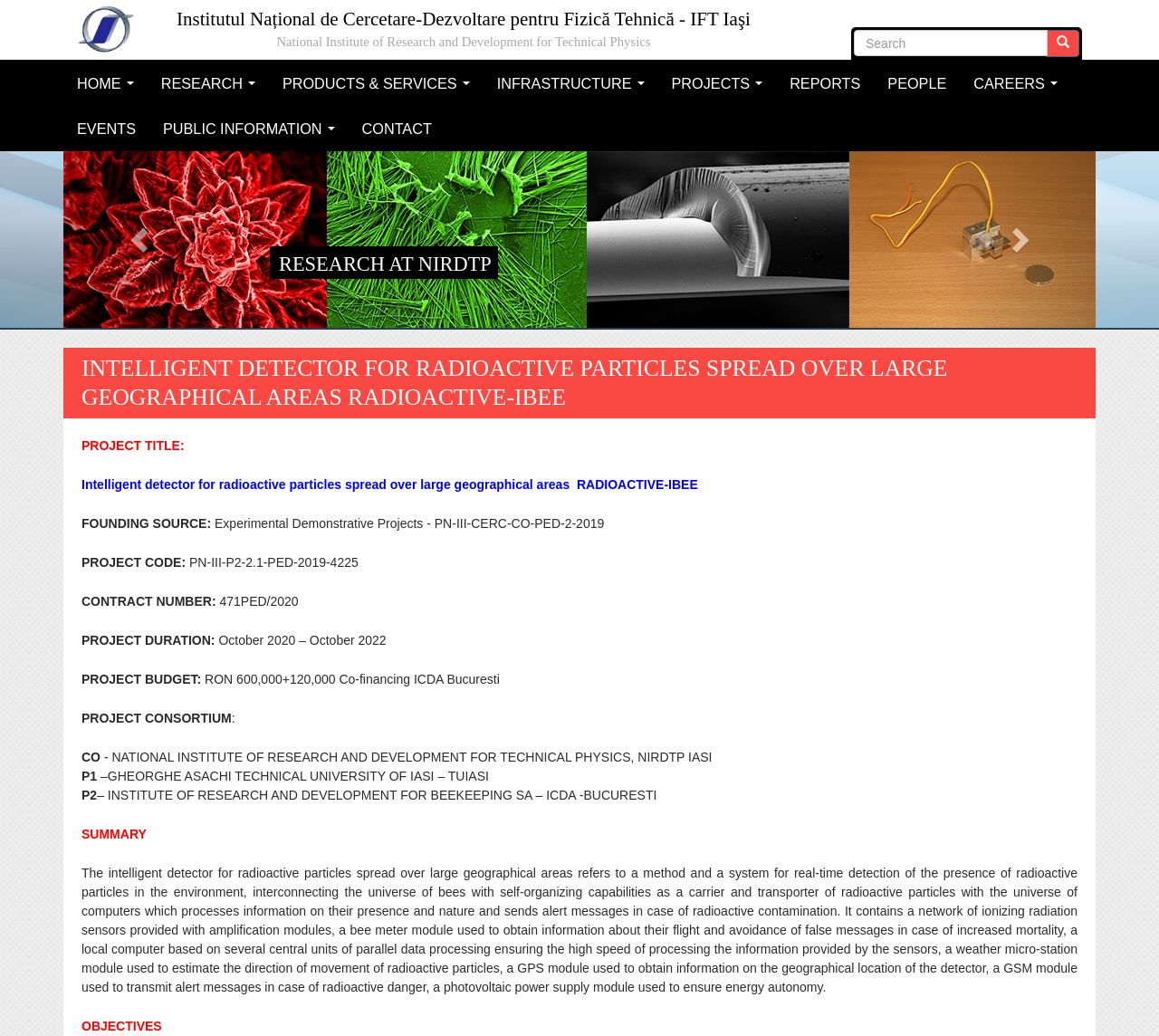Respond to the question below with a single word or phrase:
What is the estimated duration of the project?

October 2020 – October 2022